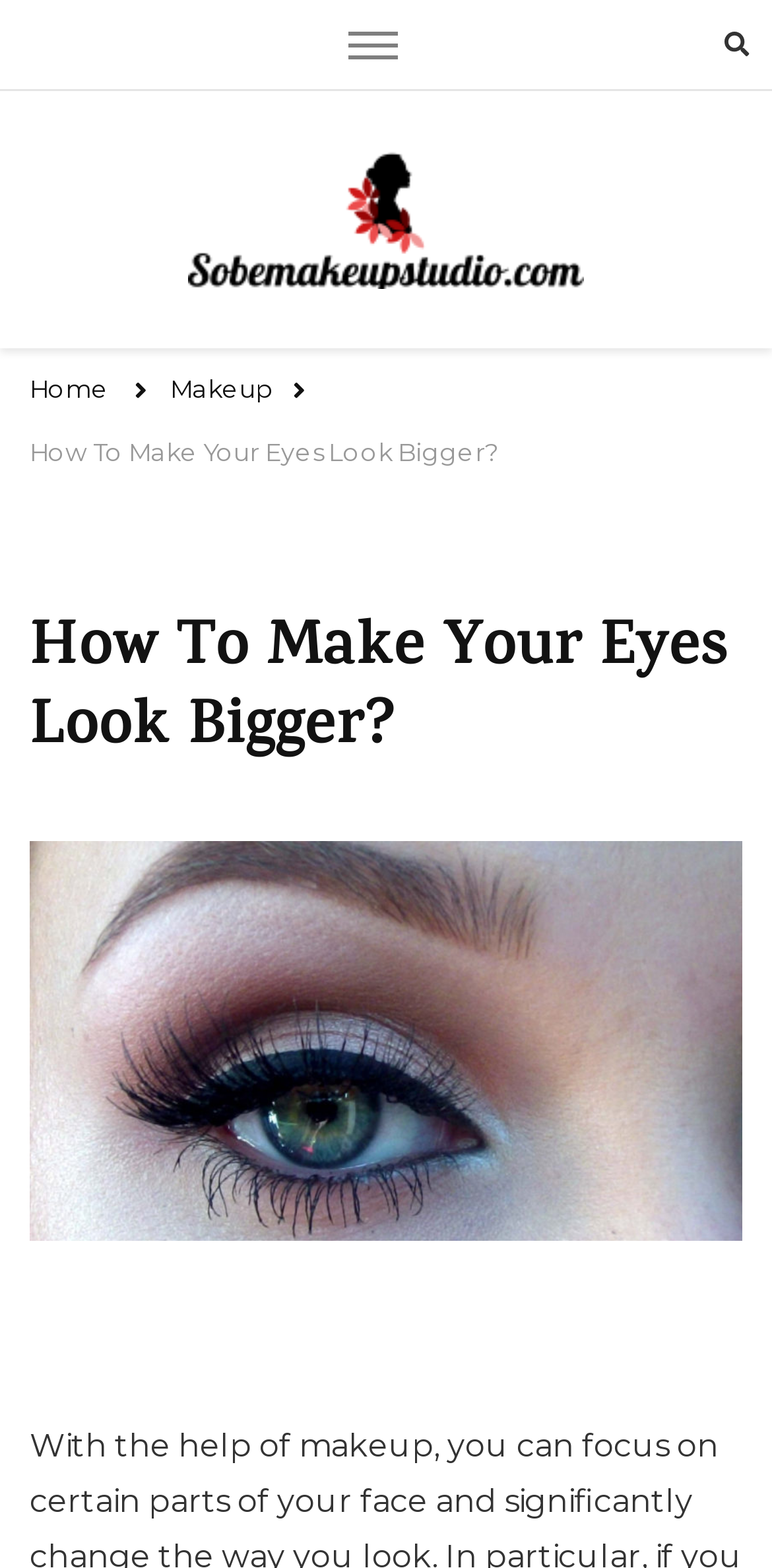What is the name of the website?
From the image, respond using a single word or phrase.

SobeMakeupStudio.com